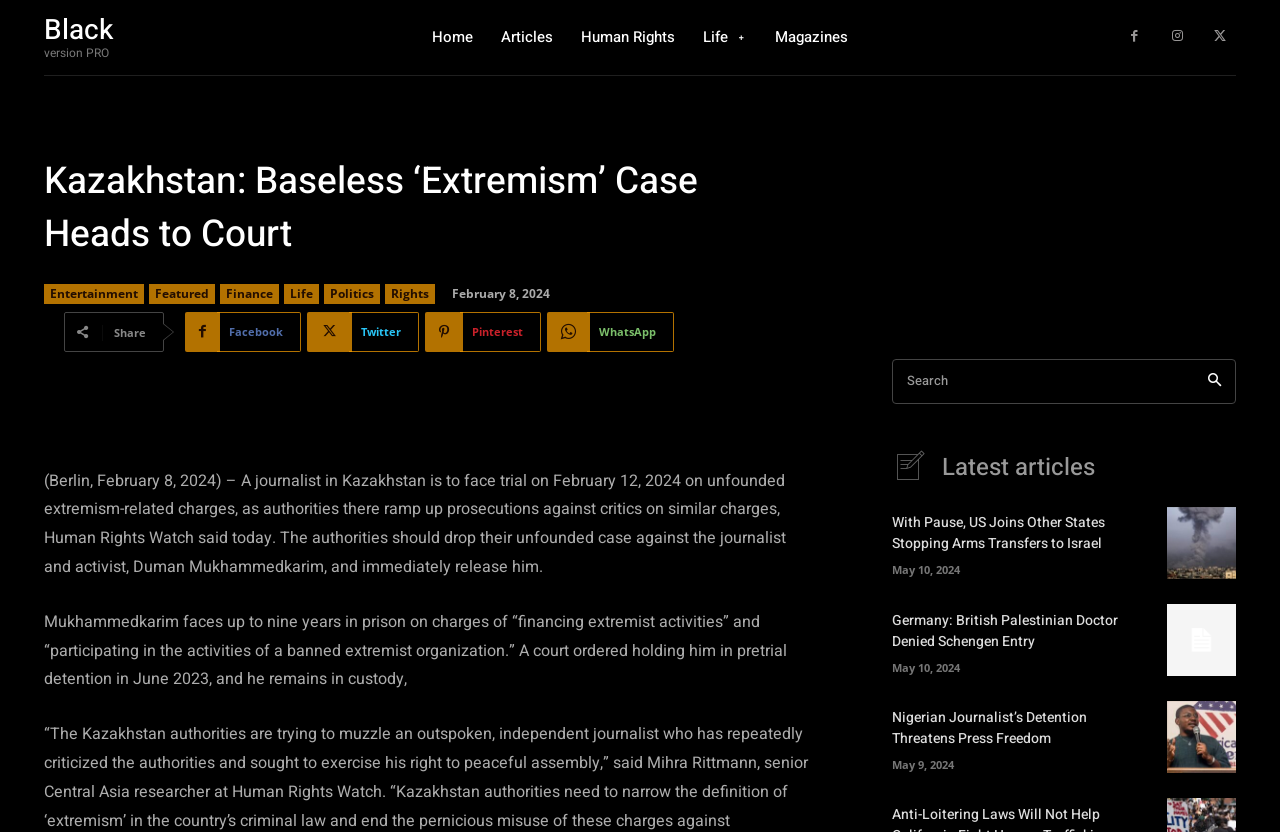Predict the bounding box coordinates for the UI element described as: "parent_node: Search name="s" placeholder=""". The coordinates should be four float numbers between 0 and 1, presented as [left, top, right, bottom].

[0.697, 0.431, 0.932, 0.485]